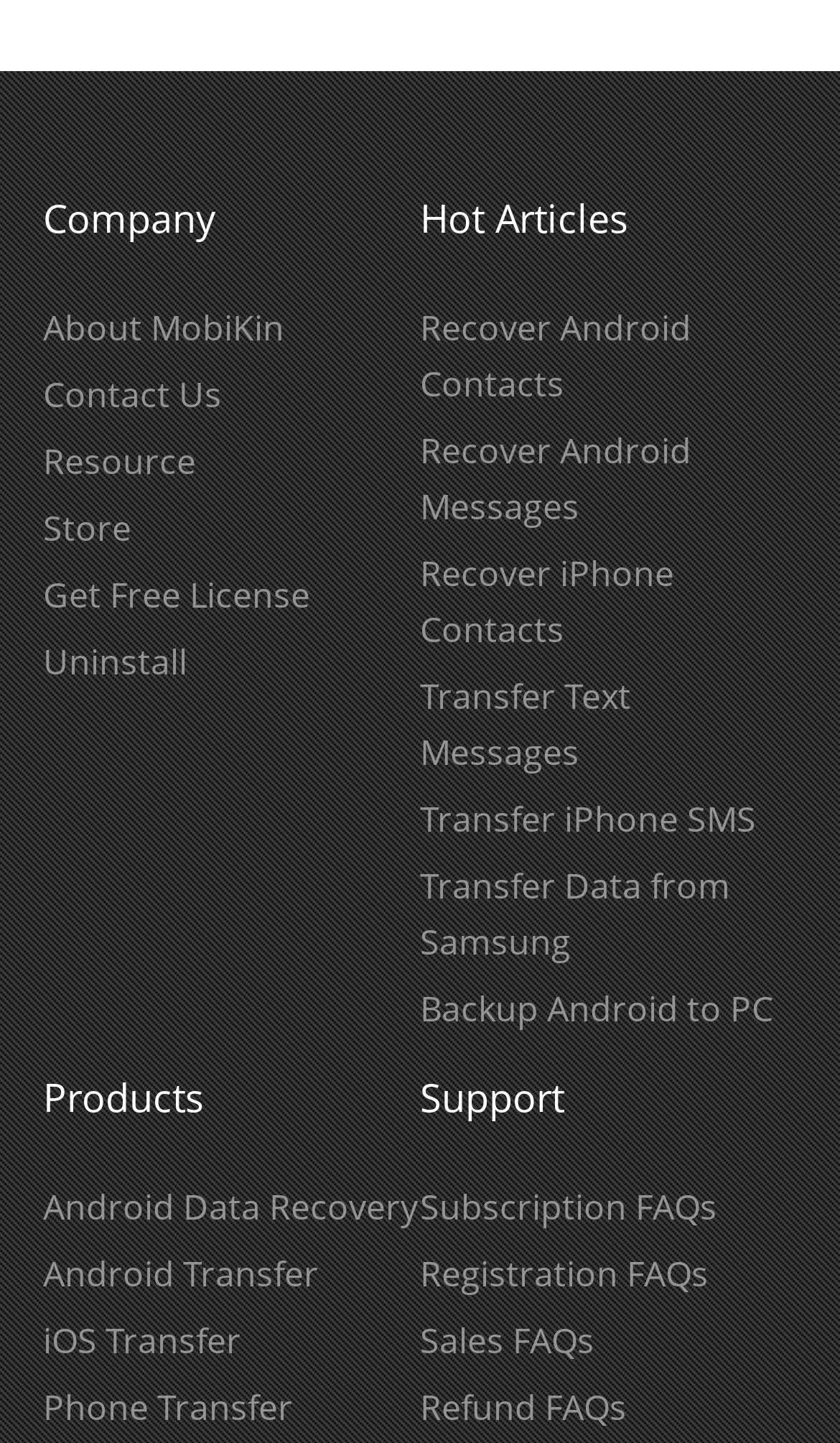Give the bounding box coordinates for the element described as: "Why can't I port forward?".

None